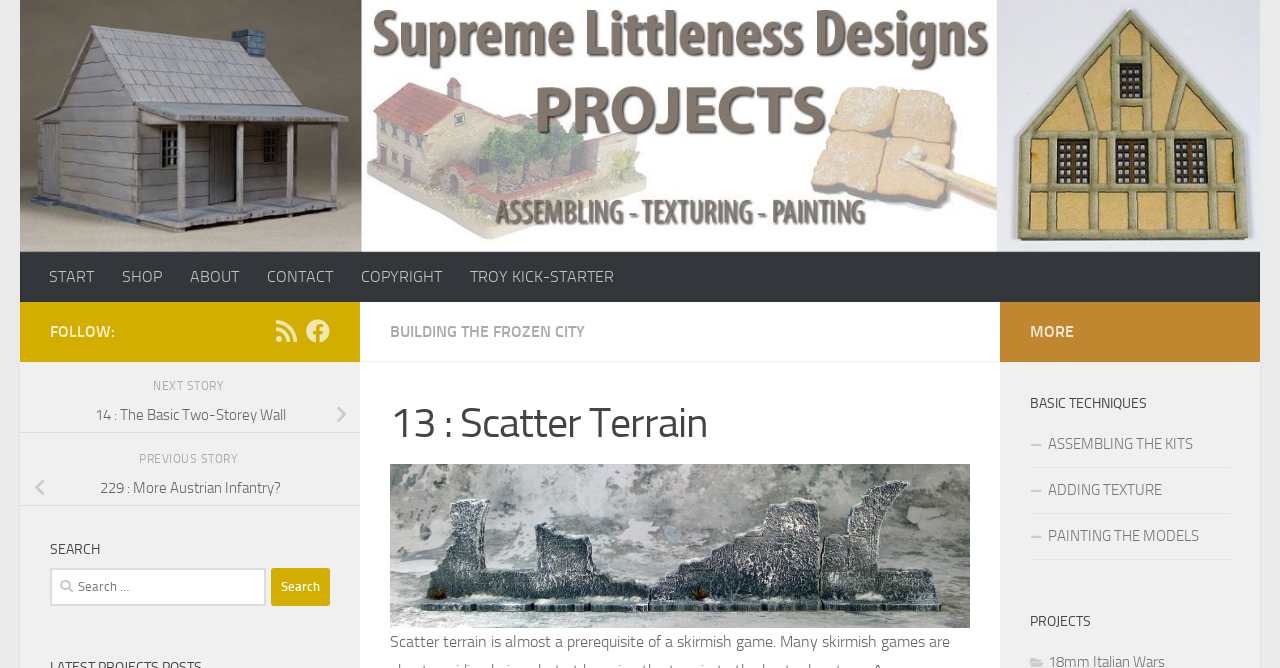Predict the bounding box of the UI element based on this description: "TROY KICK-STARTER".

[0.356, 0.377, 0.491, 0.451]